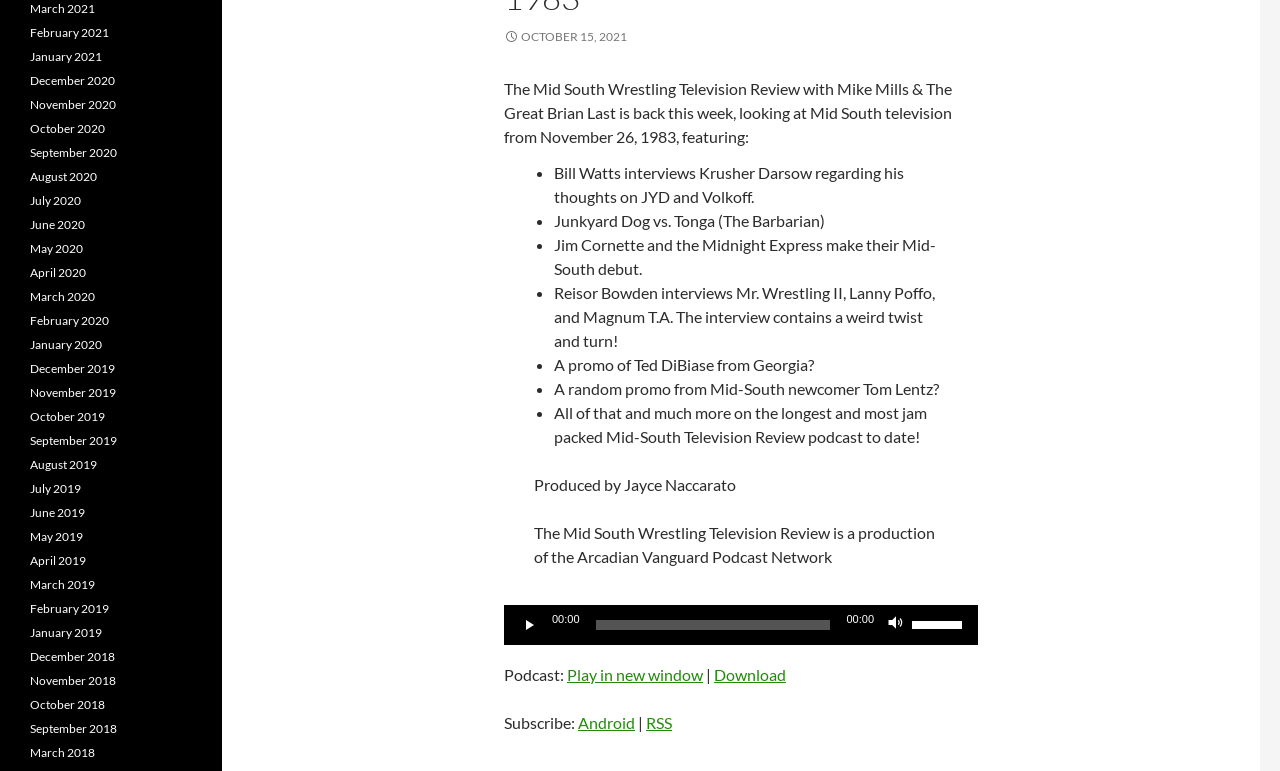Provide a thorough and detailed response to the question by examining the image: 
What are the options to subscribe to the podcast?

The options to subscribe to the podcast are mentioned at the bottom of the webpage, in the link elements with the text 'Android' and 'RSS'.